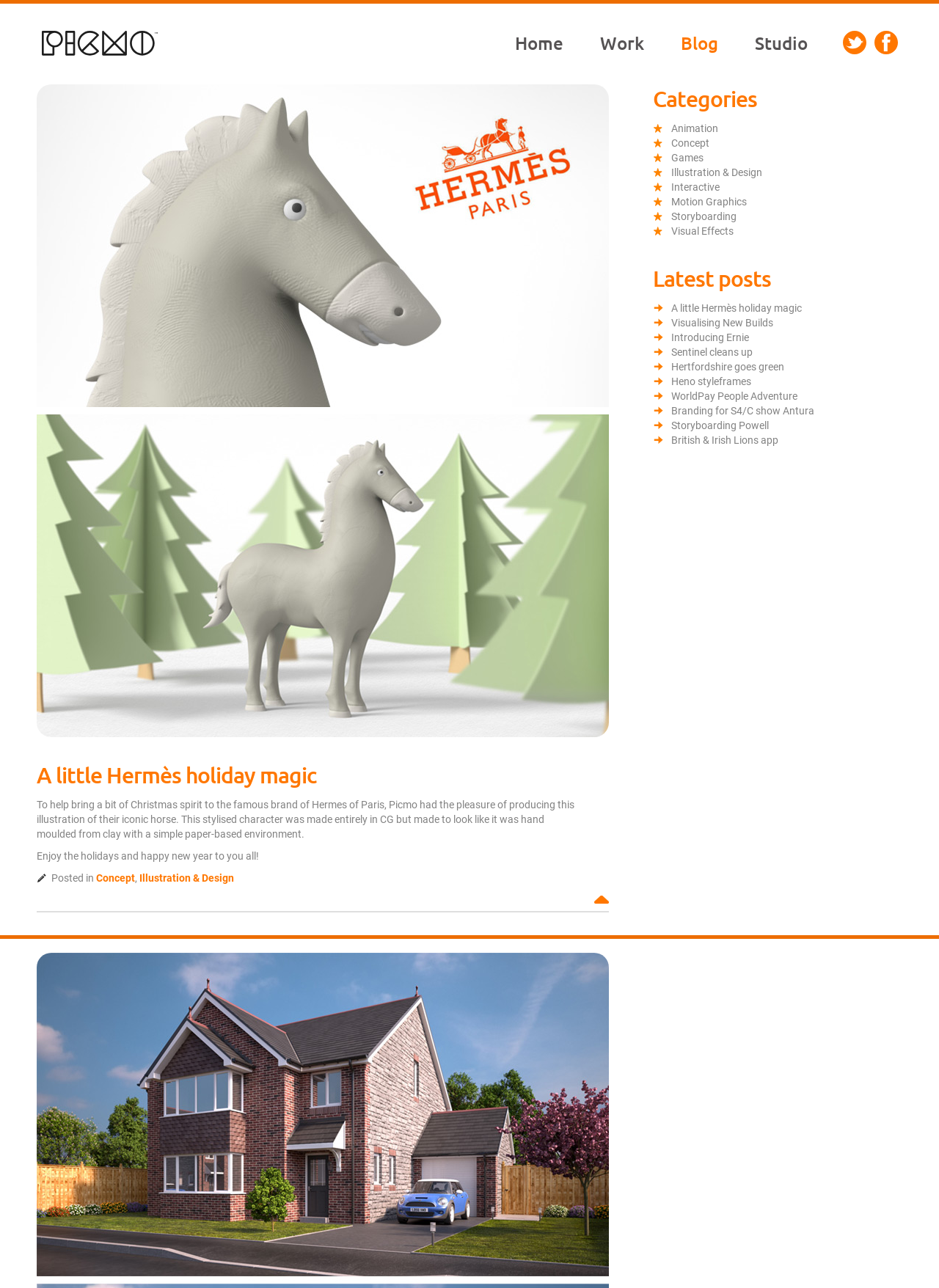Show the bounding box coordinates for the element that needs to be clicked to execute the following instruction: "view latest post 'A little Hermès holiday magic'". Provide the coordinates in the form of four float numbers between 0 and 1, i.e., [left, top, right, bottom].

[0.715, 0.235, 0.854, 0.244]